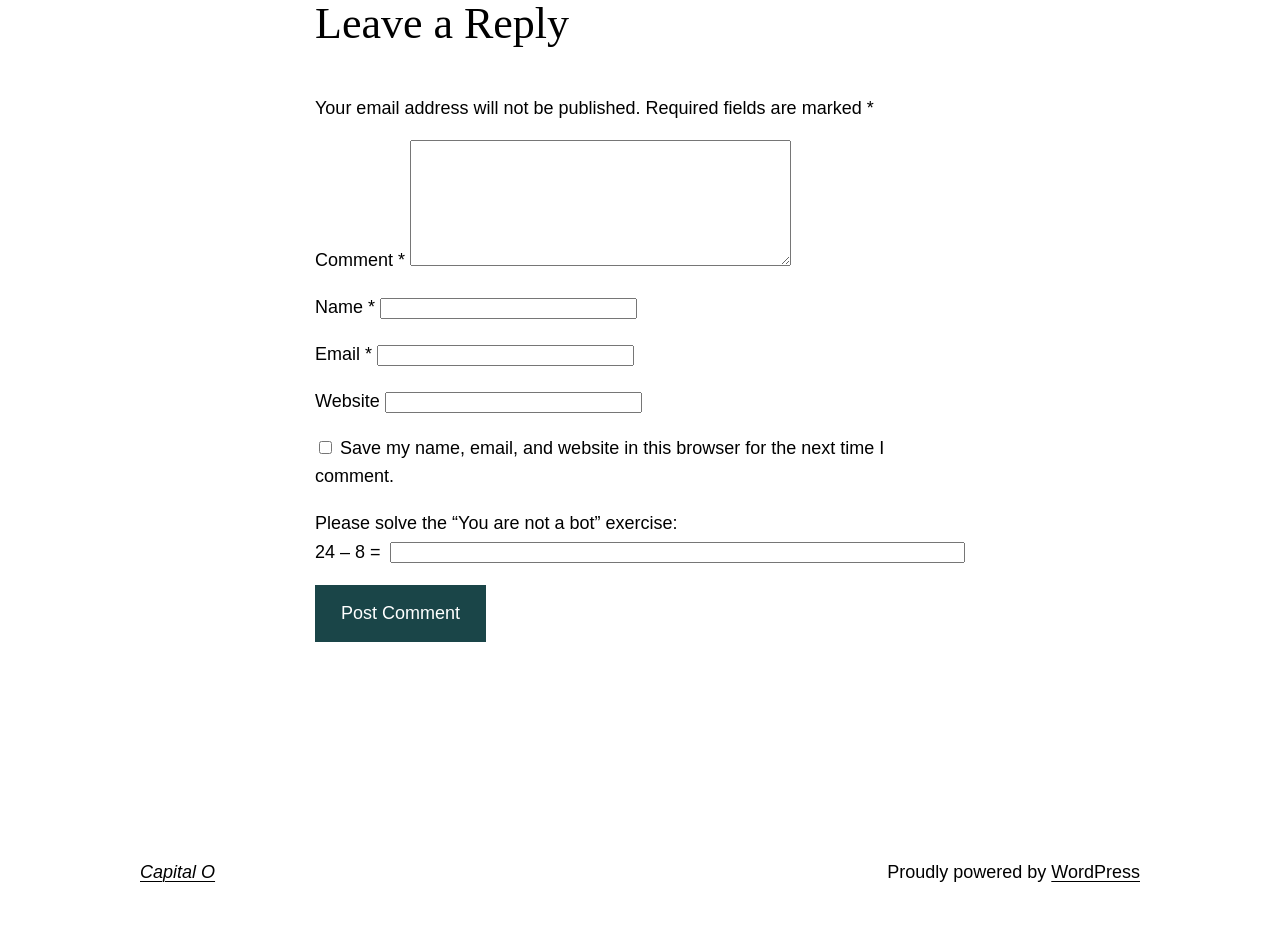Find the bounding box coordinates for the area that must be clicked to perform this action: "Visit the WordPress website".

[0.821, 0.907, 0.891, 0.928]